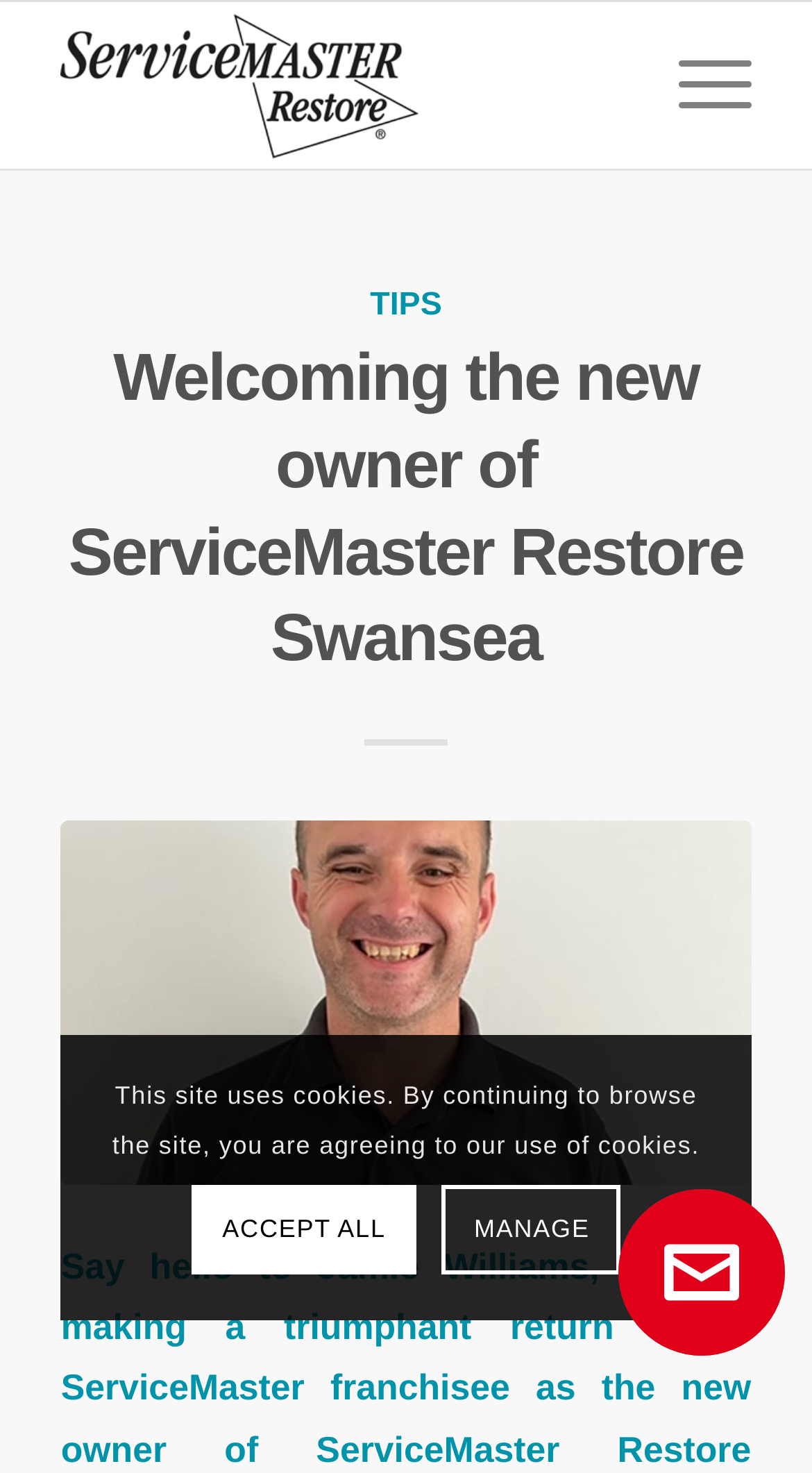Please answer the following query using a single word or phrase: 
What is the purpose of the button at the bottom?

Live Chat Software